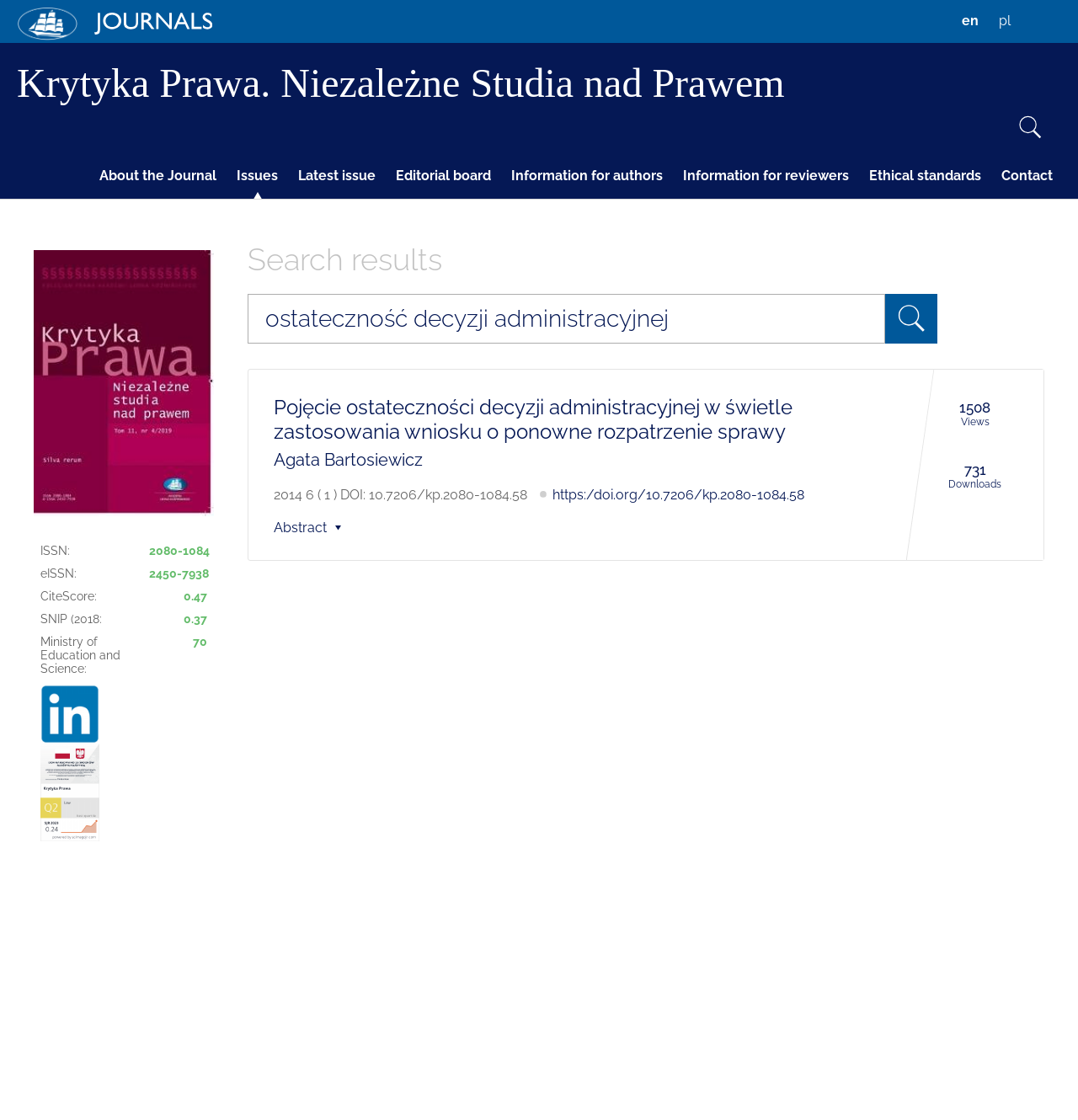Locate the bounding box coordinates of the region to be clicked to comply with the following instruction: "Search in titles, authors, keywords...". The coordinates must be four float numbers between 0 and 1, in the form [left, top, right, bottom].

[0.23, 0.262, 0.821, 0.307]